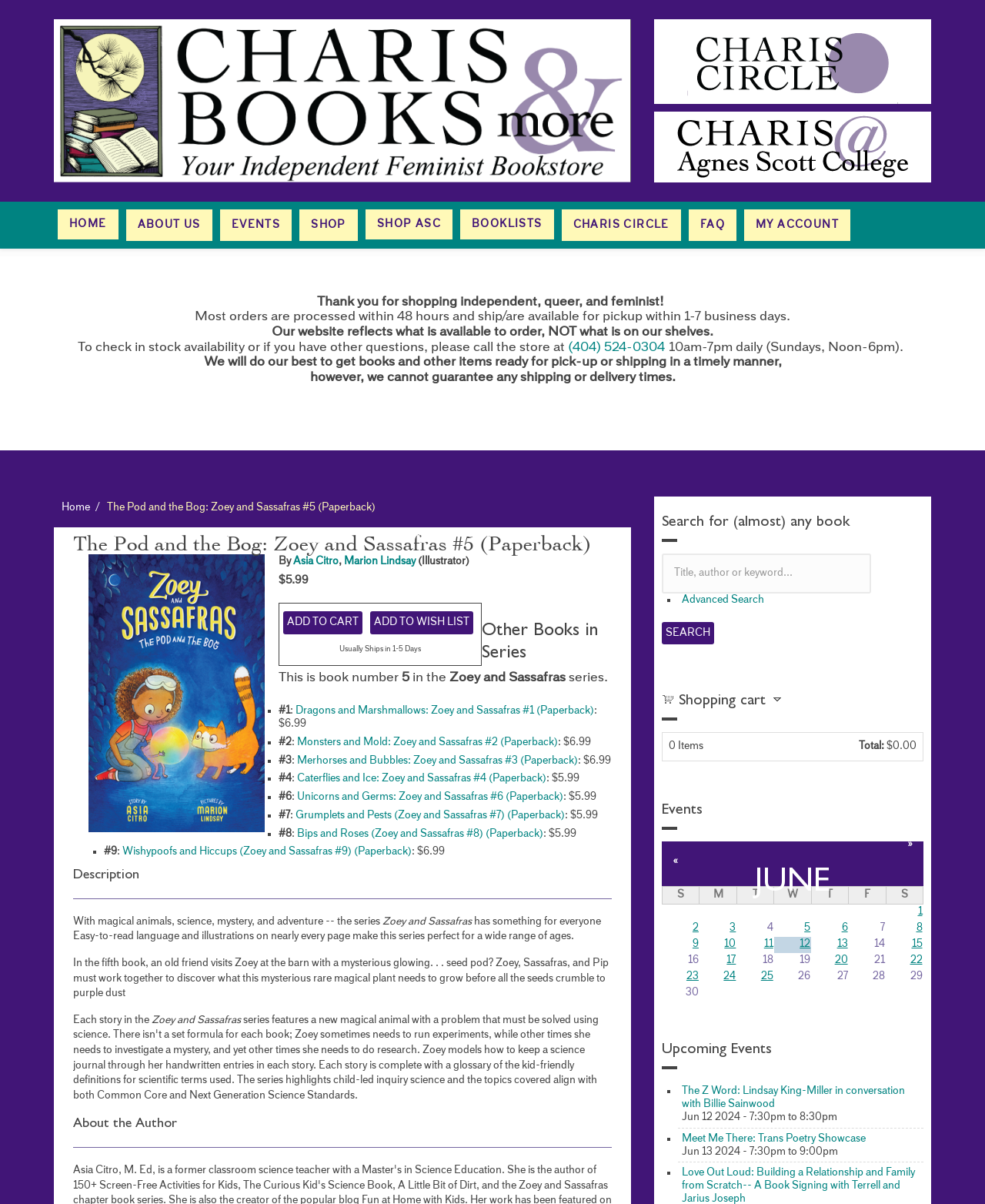What is the price of the book?
Answer the question with a thorough and detailed explanation.

I found the answer by looking at the static text element with the text '$5.99' which is likely to be the price of the book.